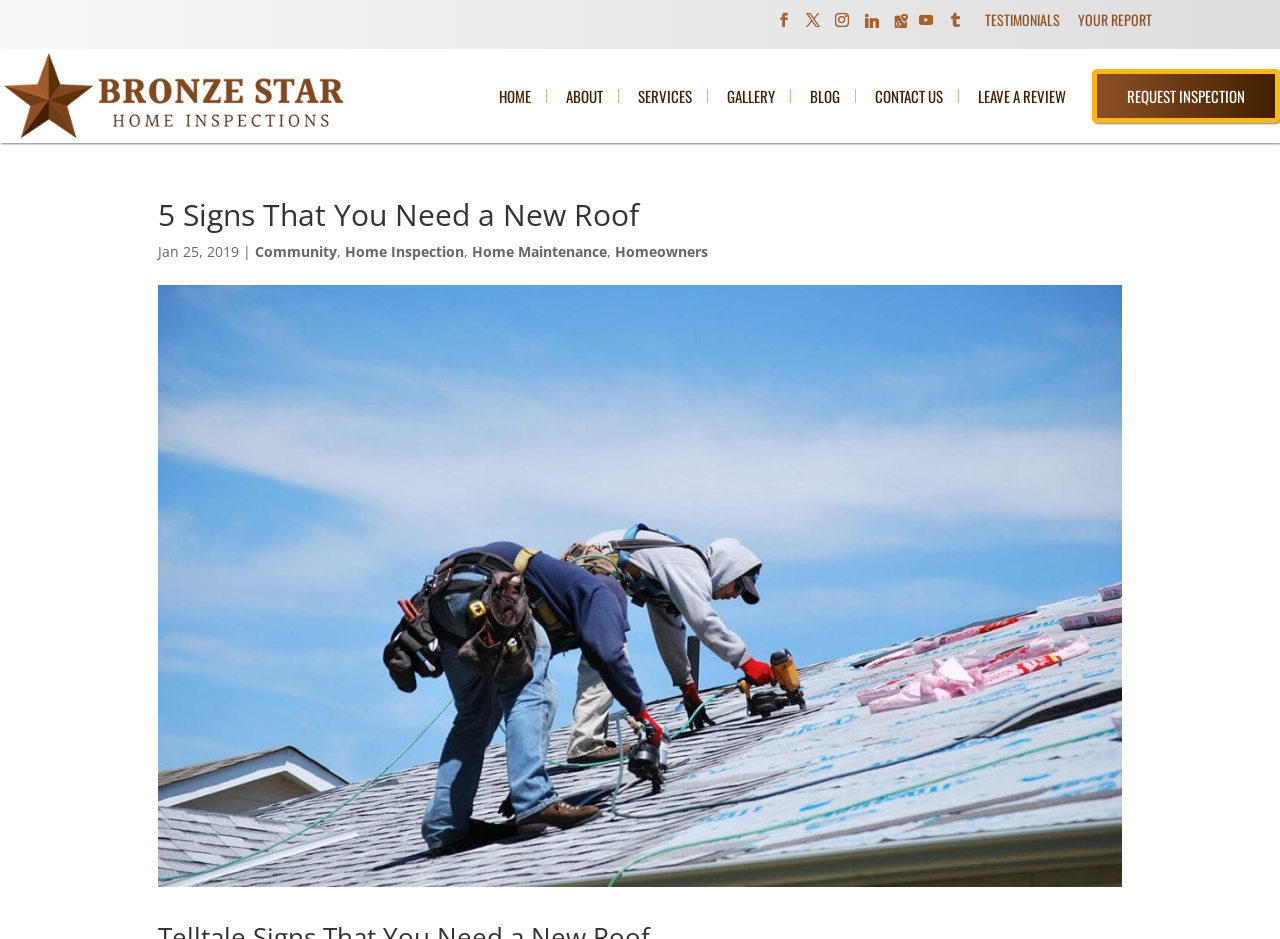Pinpoint the bounding box coordinates of the clickable element needed to complete the instruction: "Visit the home page". The coordinates should be provided as four float numbers between 0 and 1: [left, top, right, bottom].

[0.39, 0.094, 0.415, 0.109]